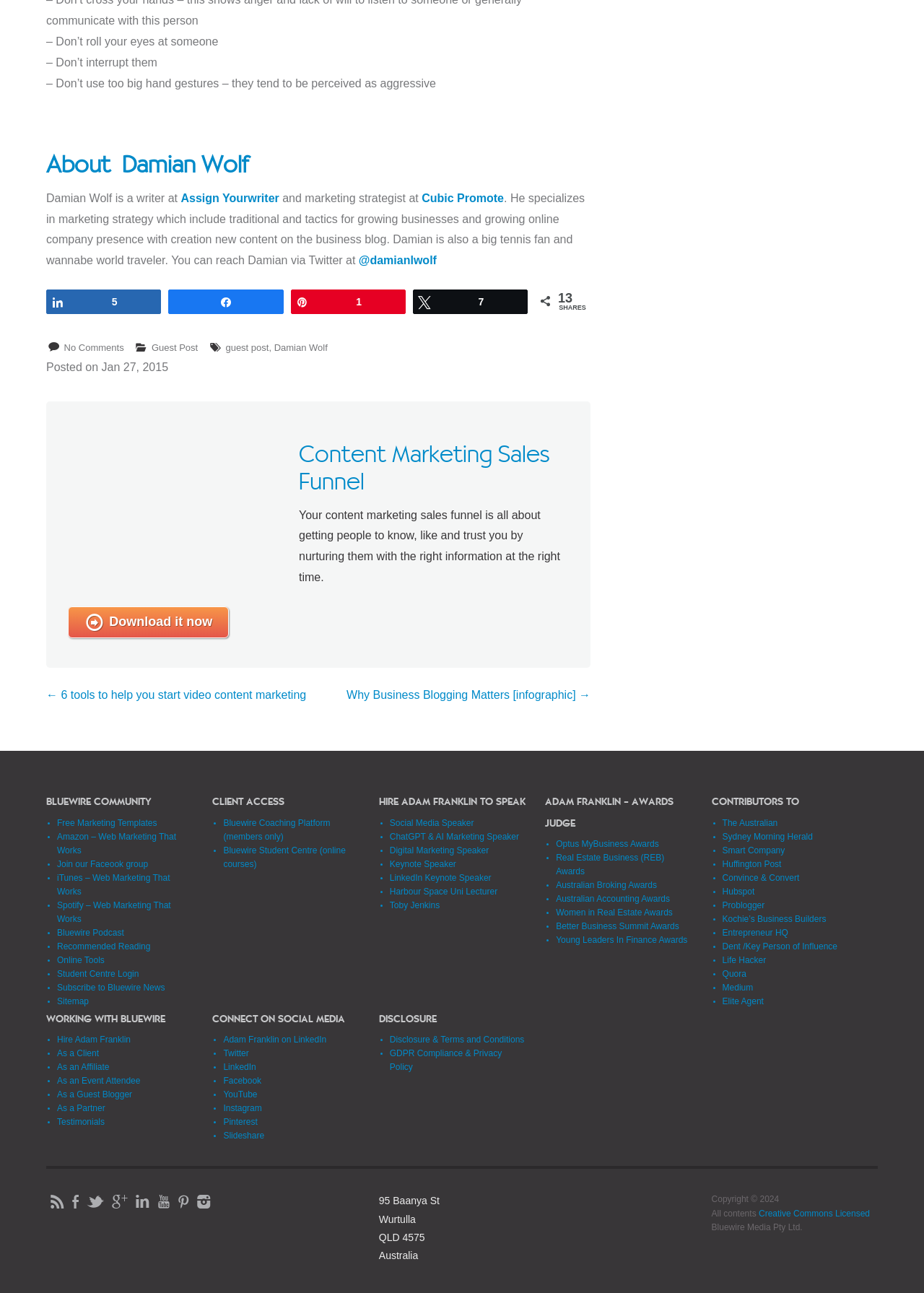Pinpoint the bounding box coordinates of the element to be clicked to execute the instruction: "Visit the Bluewire community".

[0.05, 0.615, 0.164, 0.625]